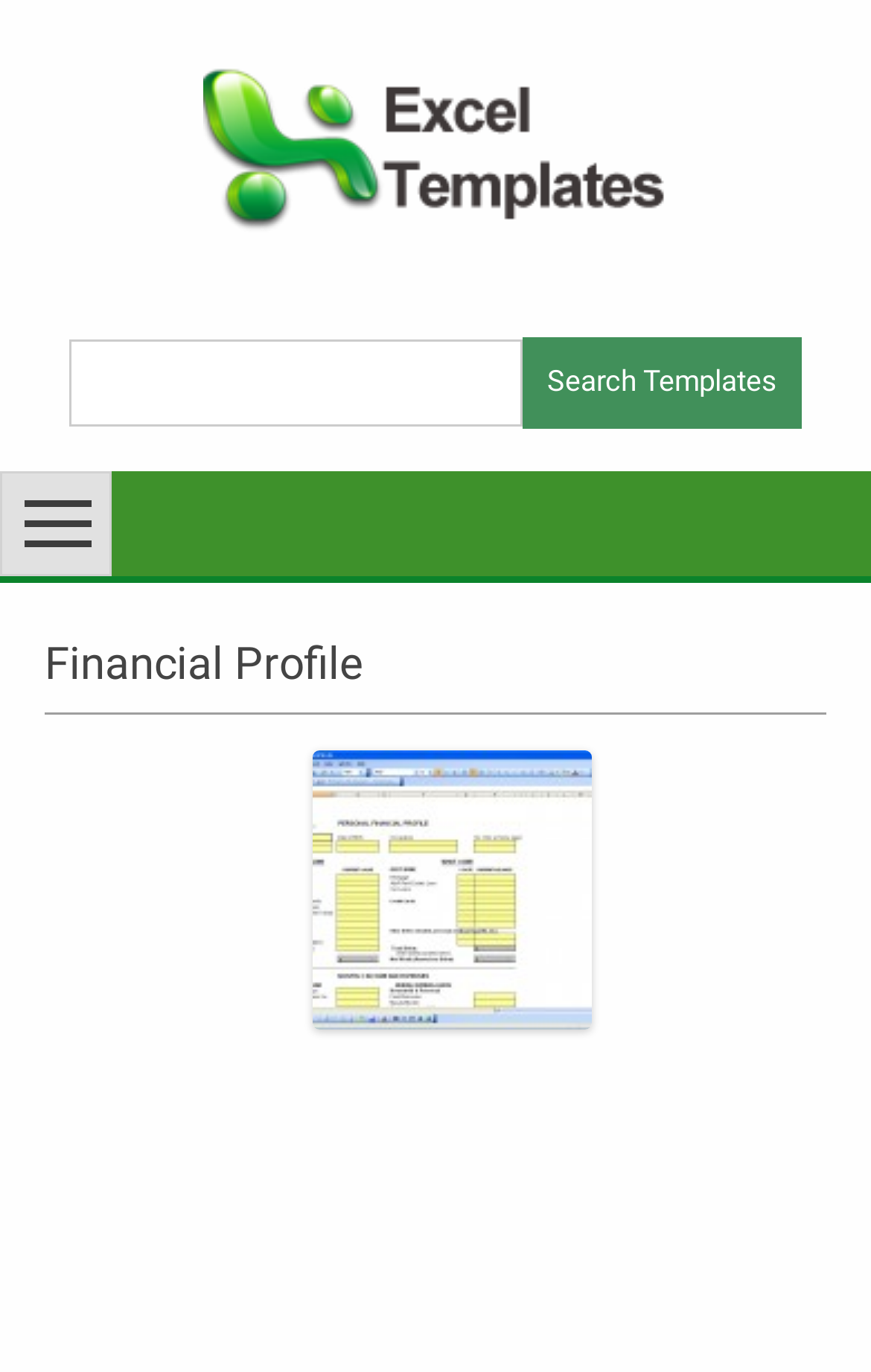What is the purpose of the search bar?
Please utilize the information in the image to give a detailed response to the question.

The search bar is located in the second layout table, and it has a textbox and a button labeled 'Search Templates'. This suggests that the search bar is used to search for templates, possibly related to financial profiles.